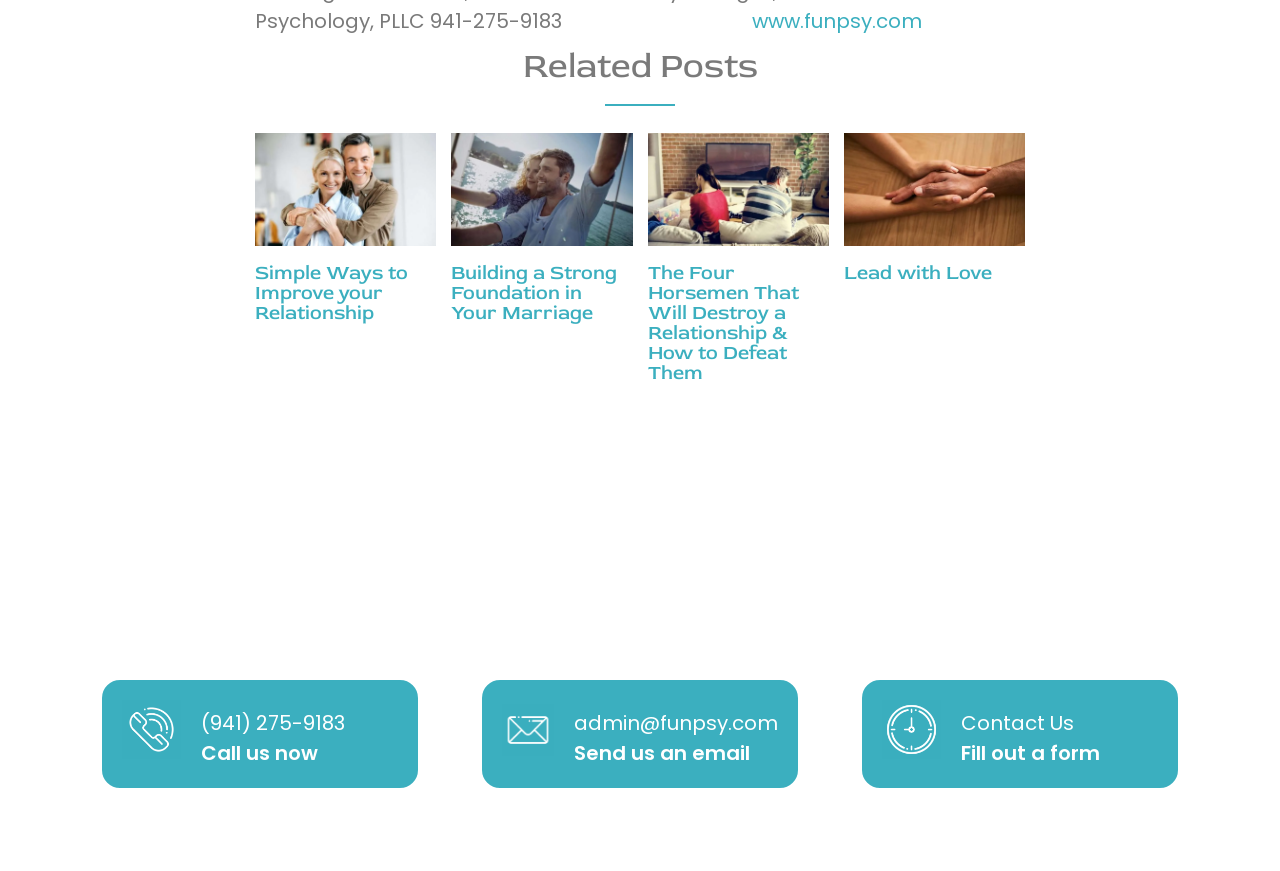Pinpoint the bounding box coordinates of the area that should be clicked to complete the following instruction: "Call the phone number (941) 275-9183". The coordinates must be given as four float numbers between 0 and 1, i.e., [left, top, right, bottom].

[0.157, 0.812, 0.311, 0.847]